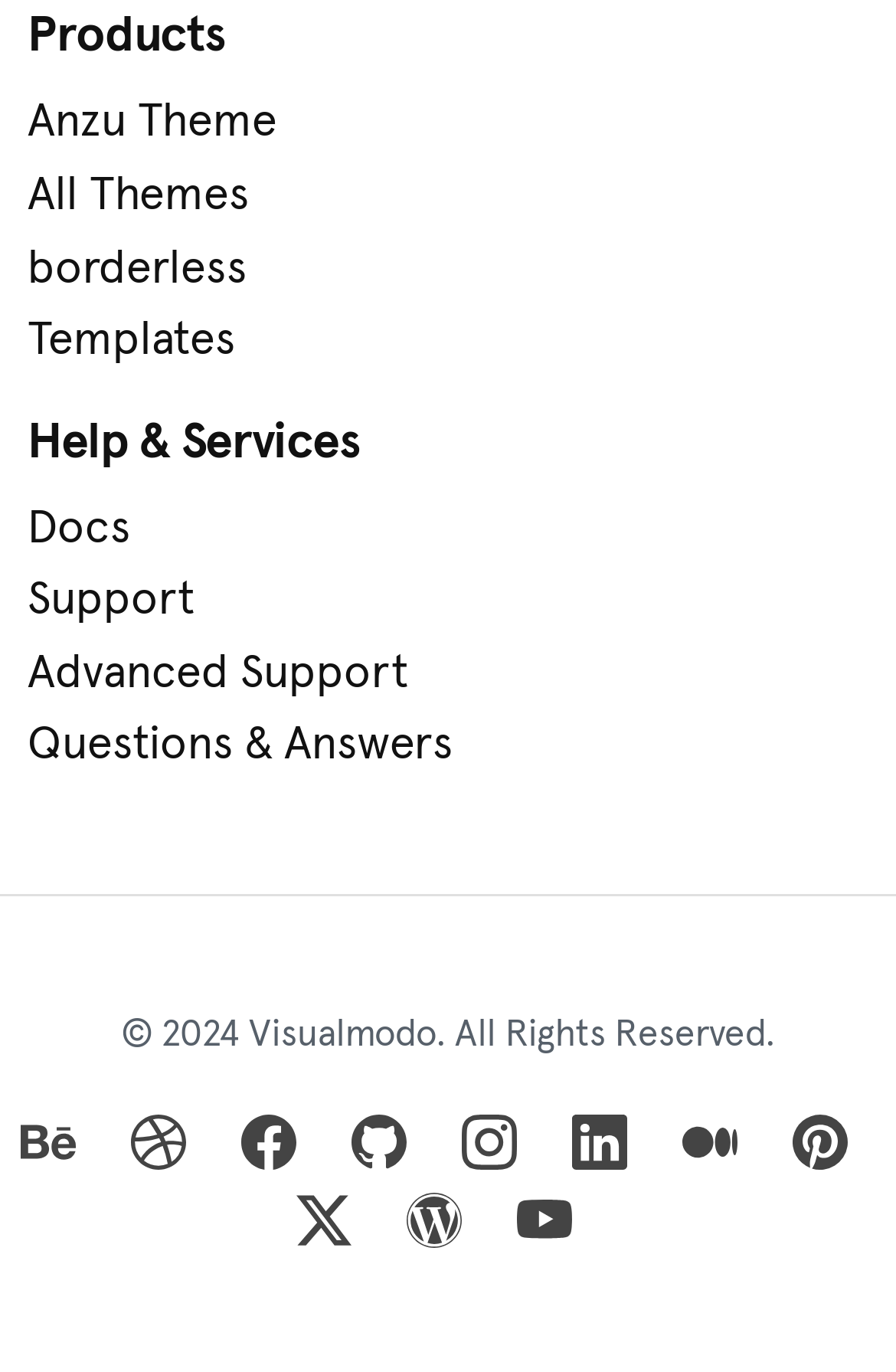What is the second category of links?
From the screenshot, provide a brief answer in one word or phrase.

Help & Services